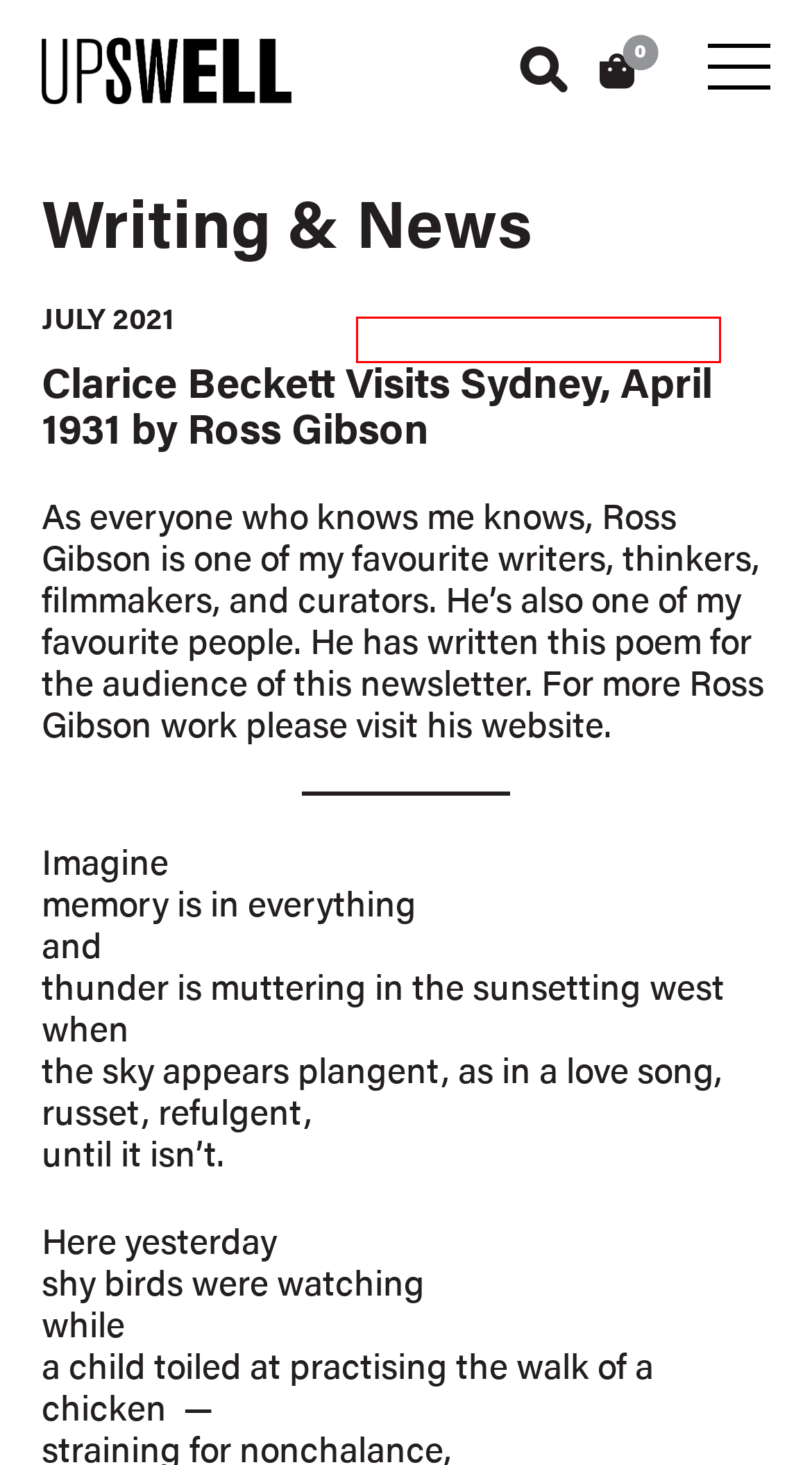Given a screenshot of a webpage featuring a red bounding box, identify the best matching webpage description for the new page after the element within the red box is clicked. Here are the options:
A. Upswell - Contact
B. Reviews & News Archives - Upswell %
C. stories - Upswell Distinctive books from Perth, Australia
D. Upswell - Donations
E. Upswell - Terms & Conditions
F. Upswell - Books
G. Upswell Publishing - Donate
H. Upswell Publishing - About us

B